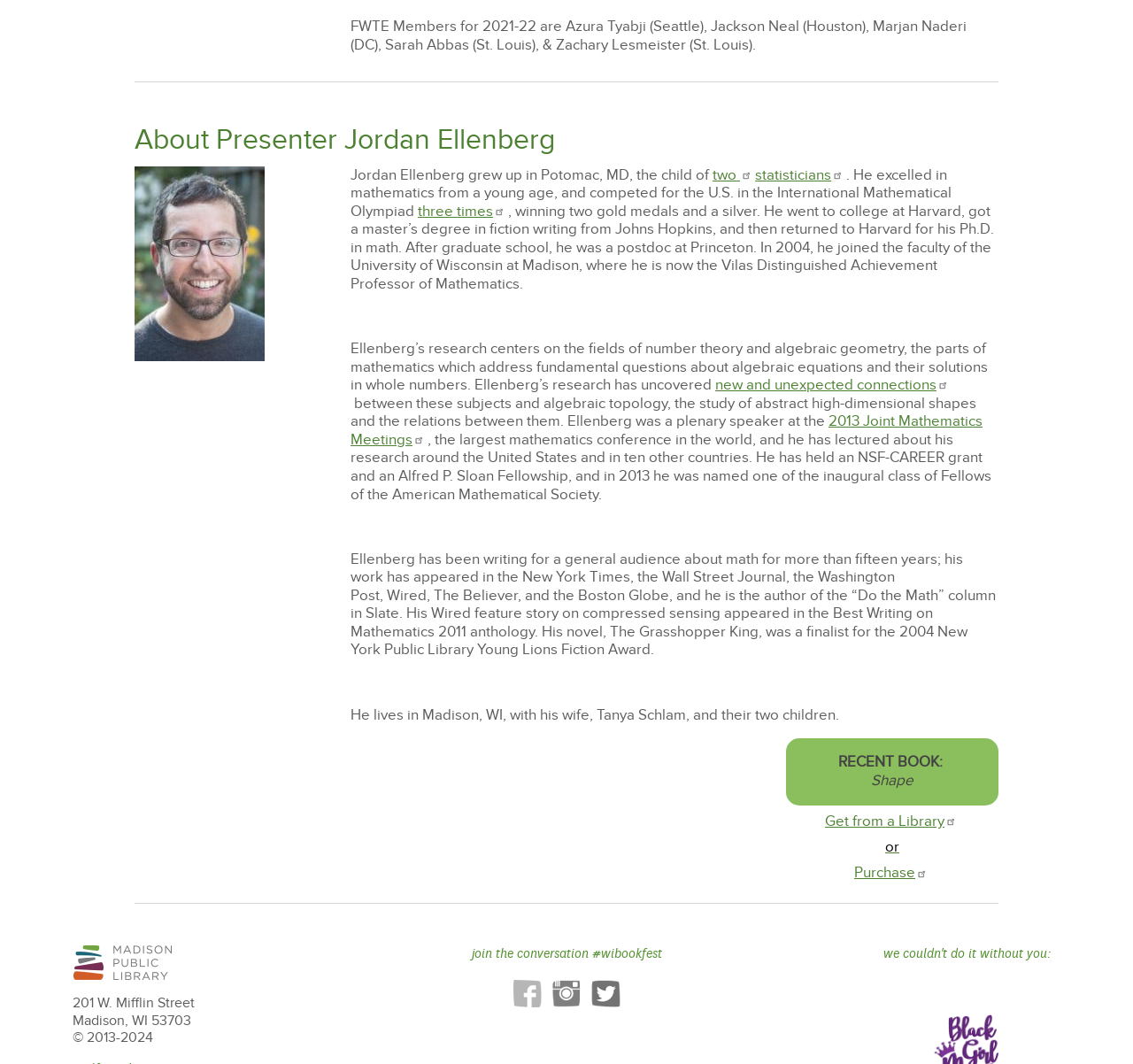Could you indicate the bounding box coordinates of the region to click in order to complete this instruction: "Get the book from a library".

[0.694, 0.757, 0.881, 0.788]